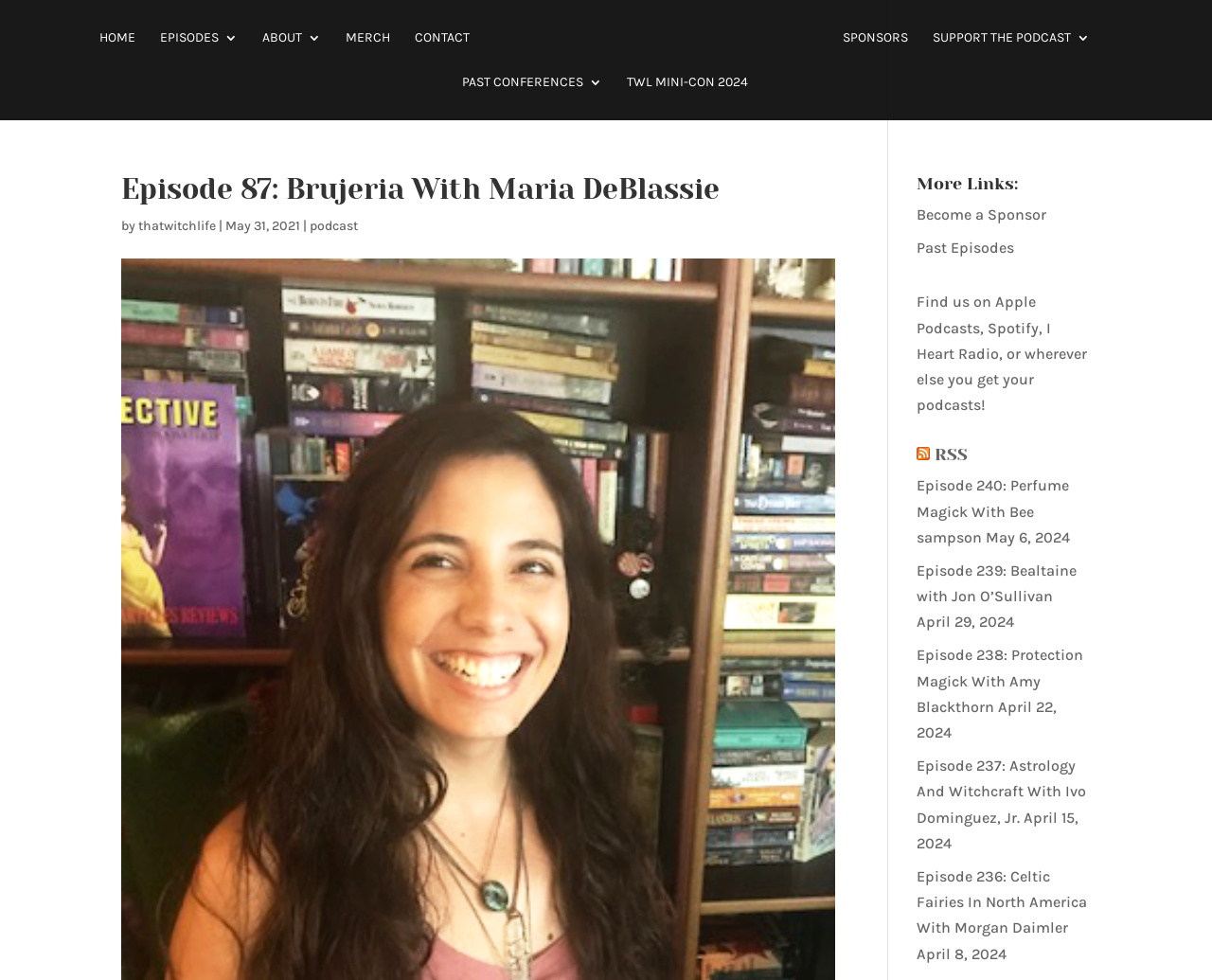What is the title of the current episode?
With the help of the image, please provide a detailed response to the question.

I looked at the heading element with the text 'Episode 87: Brujeria With Maria DeBlassie' and found that it is the title of the current episode.